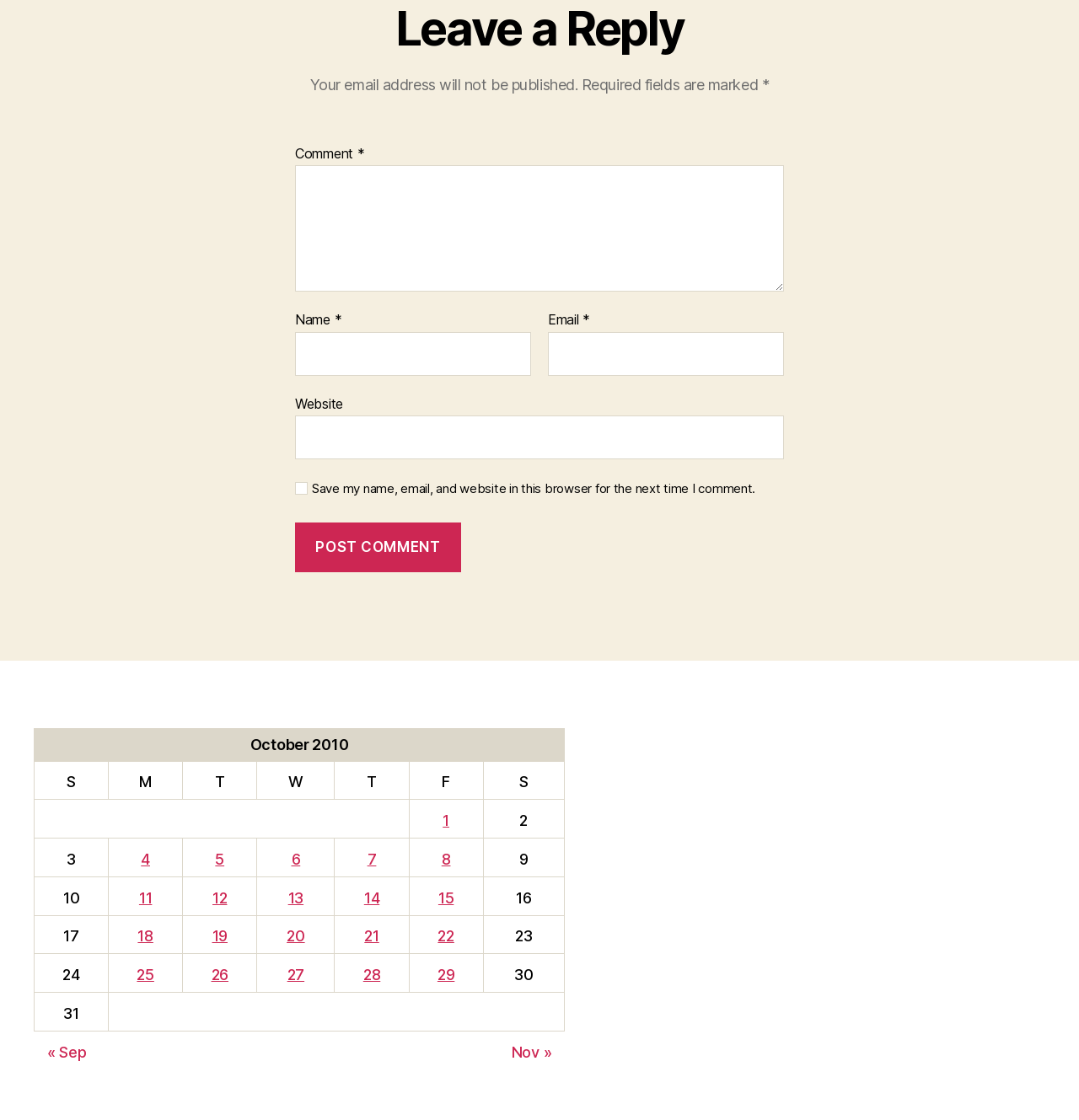Bounding box coordinates are specified in the format (top-left x, top-left y, bottom-right x, bottom-right y). All values are floating point numbers bounded between 0 and 1. Please provide the bounding box coordinate of the region this sentence describes: « Sep

[0.044, 0.931, 0.08, 0.947]